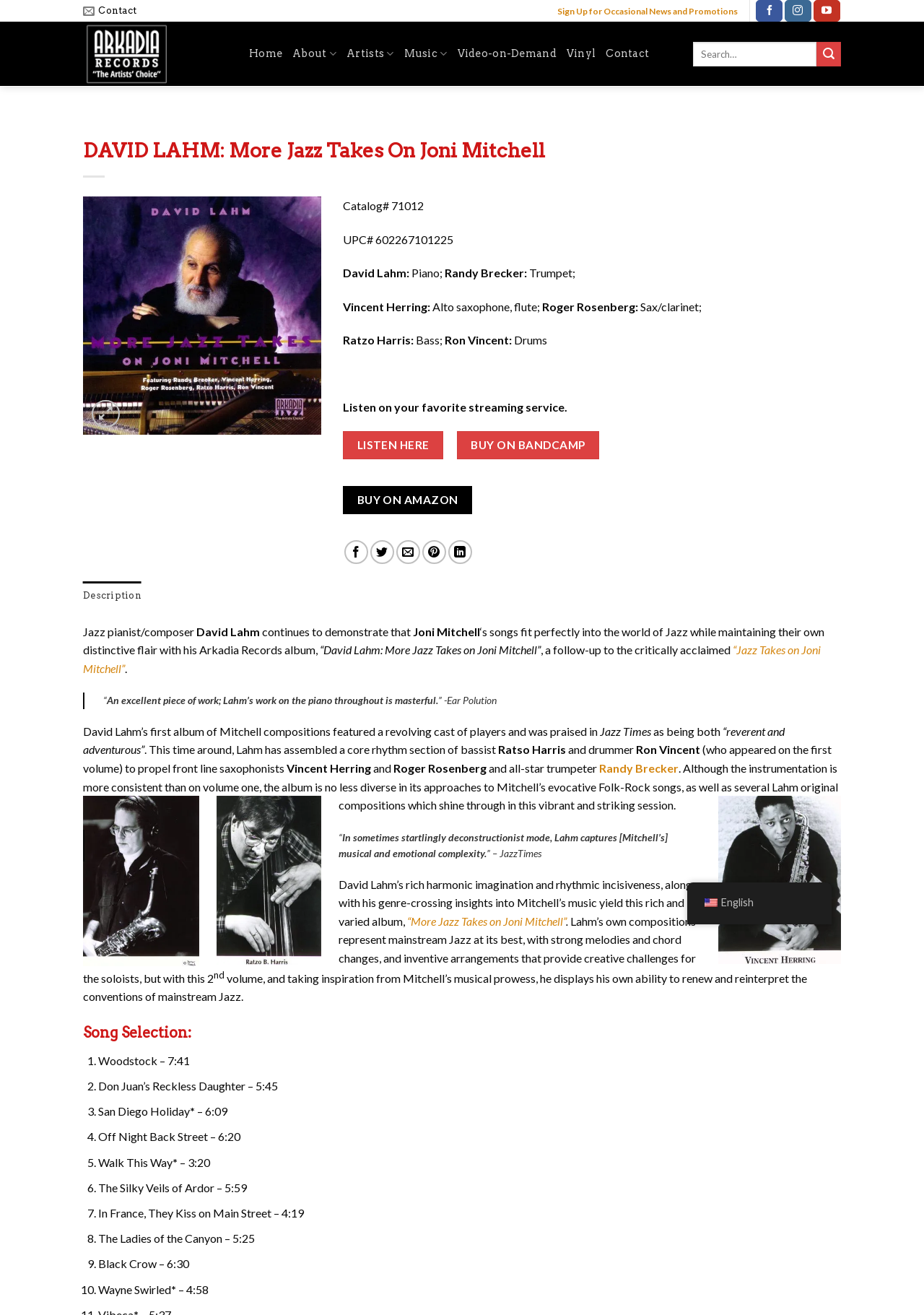Please examine the image and answer the question with a detailed explanation:
What is the genre of music in this album?

The webpage mentions that the album is a 'Jazz pianist/composer' album, and the description of the album also mentions 'Joni Mitchell's songs fit perfectly into the world of Jazz', which indicates that the genre of music in this album is Jazz.